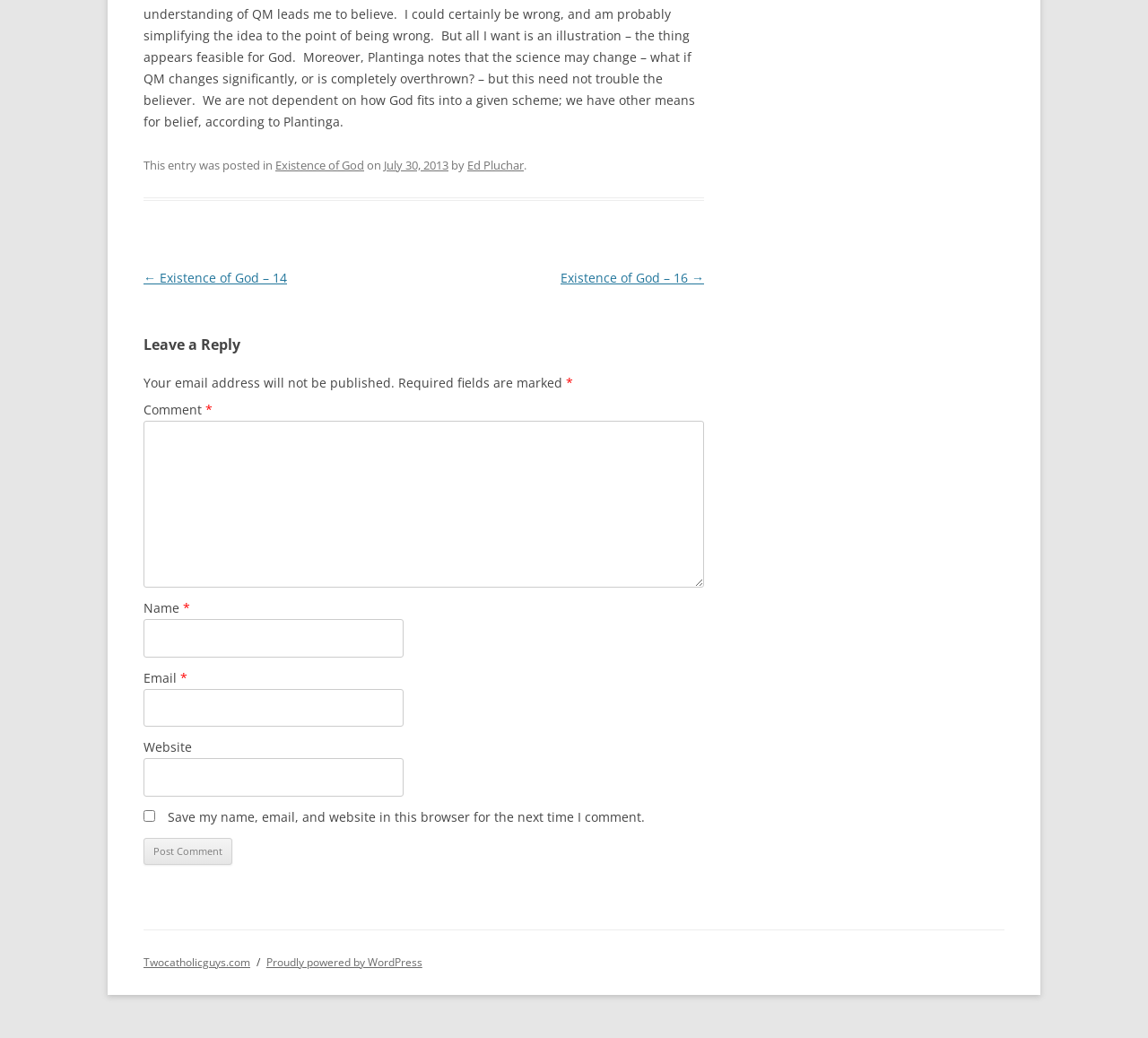What is the purpose of the checkbox in the comment form?
Please provide a detailed and thorough answer to the question.

The checkbox in the comment form is used to save the user's name, email, and website in the browser for the next time they comment, as indicated by the text next to the checkbox.